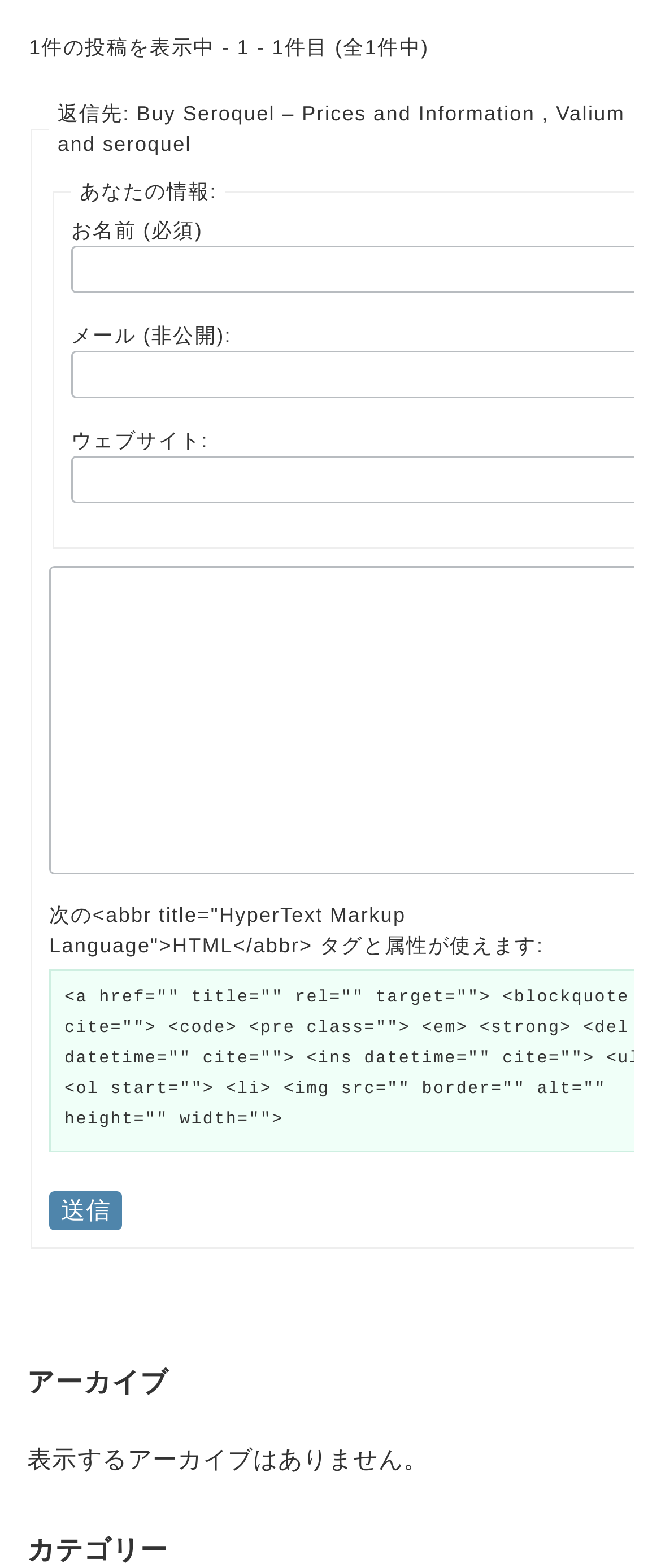What is the label of the first input field?
Use the image to answer the question with a single word or phrase.

お名前 (必須)